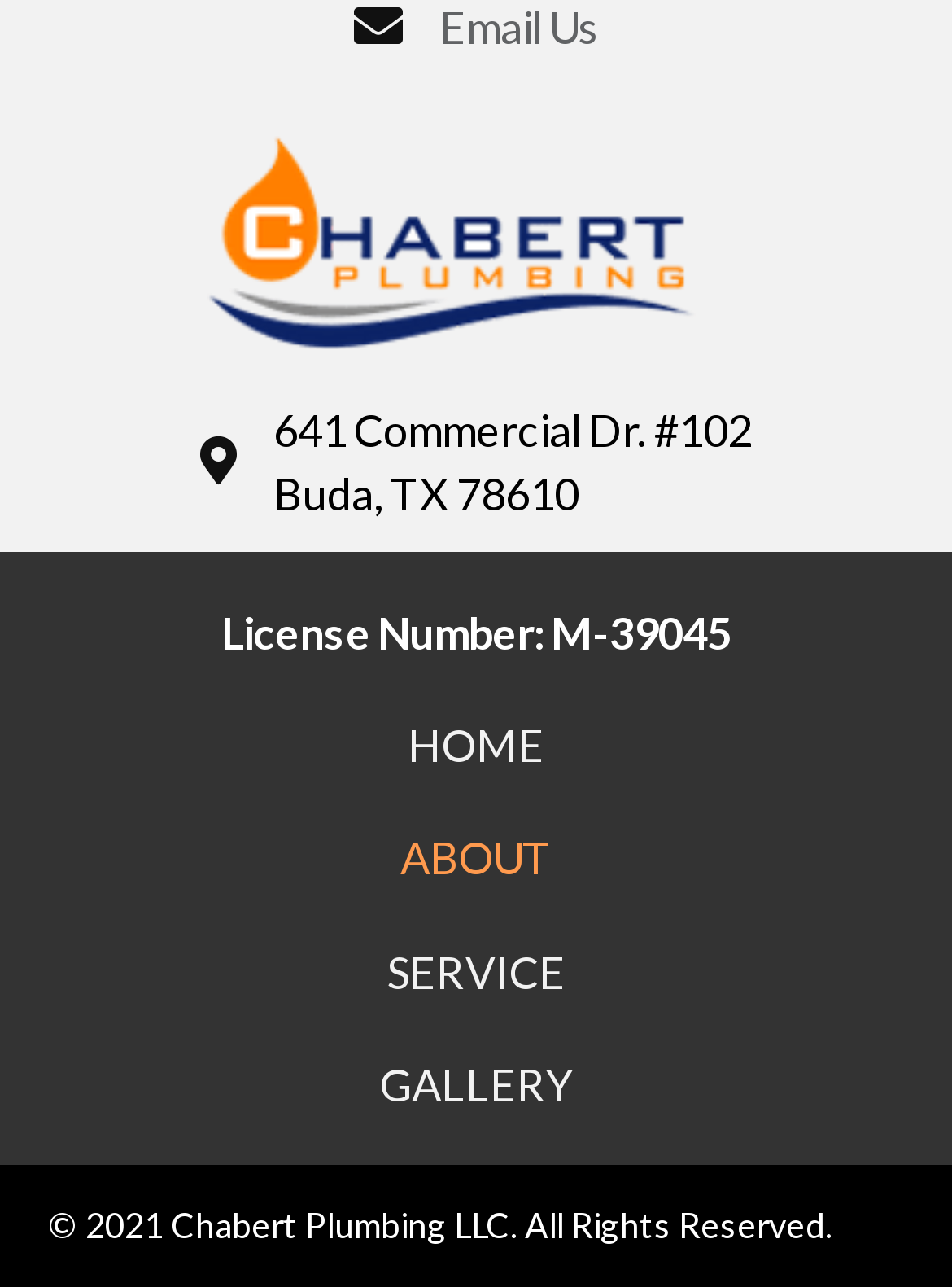Given the element description GALLERY, identify the bounding box coordinates for the UI element on the webpage screenshot. The format should be (top-left x, top-left y, bottom-right x, bottom-right y), with values between 0 and 1.

[0.051, 0.798, 0.949, 0.886]